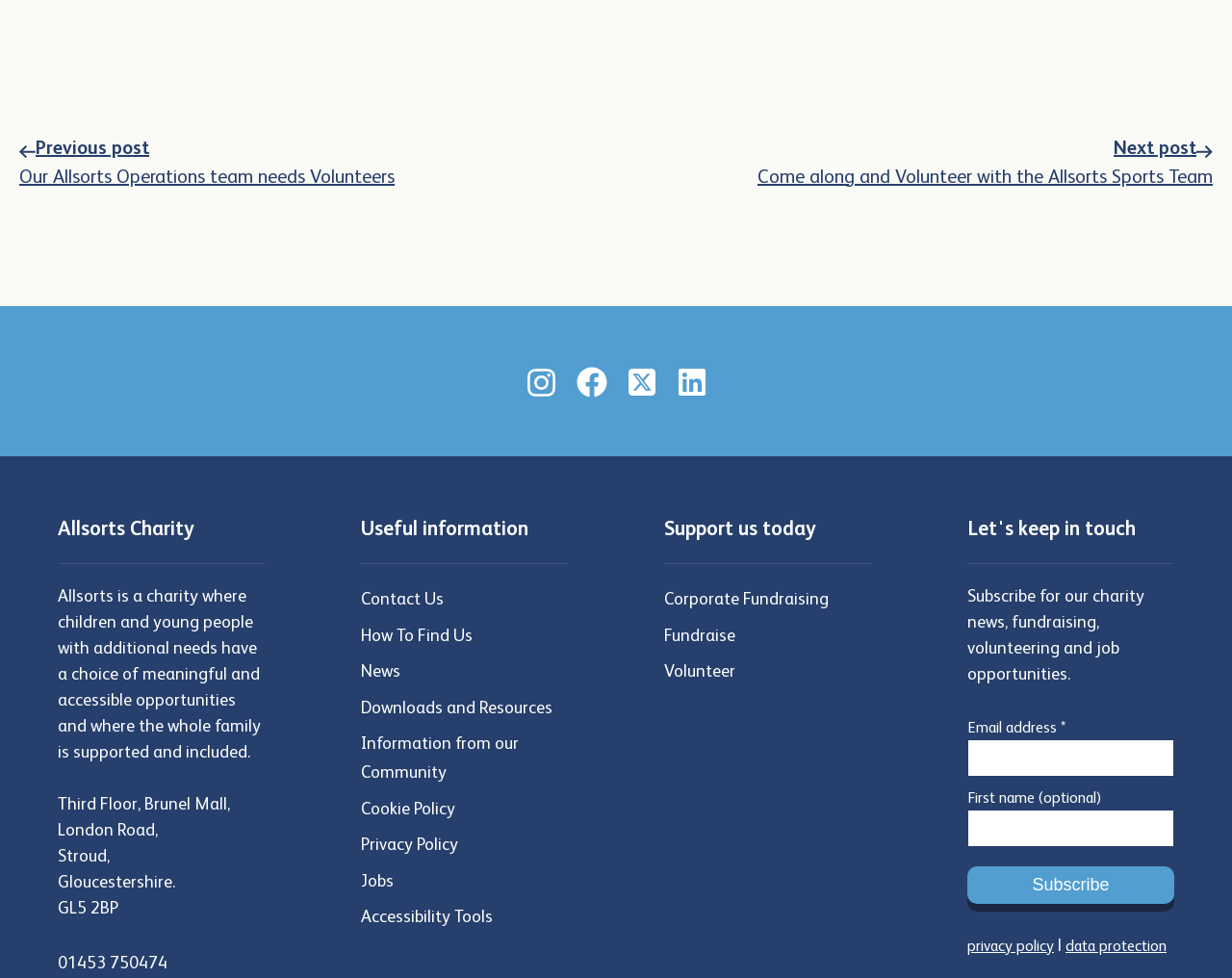Respond to the question below with a single word or phrase:
What is the purpose of the 'Subscribe' button?

To receive charity news and updates